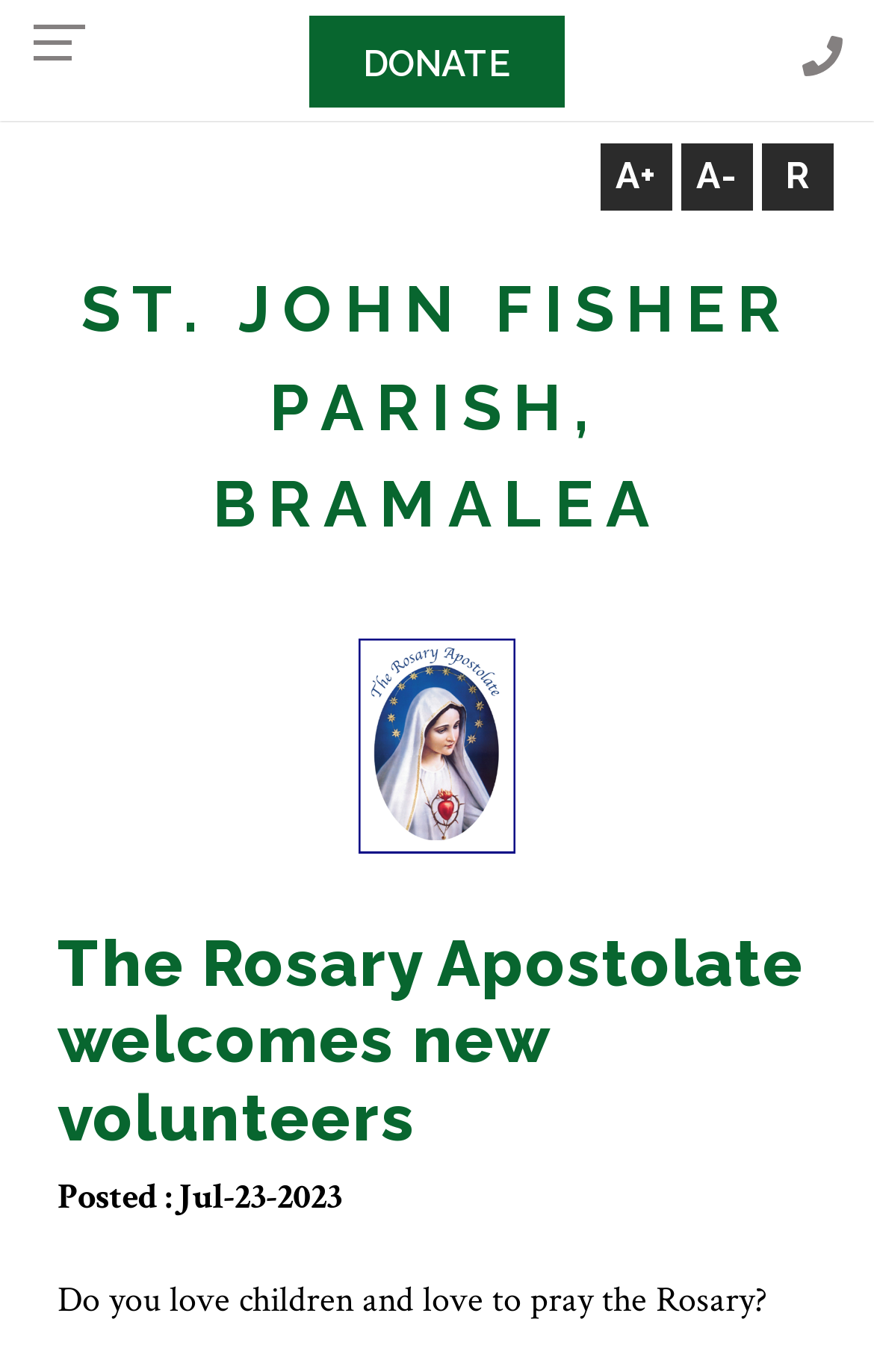Identify the bounding box for the UI element described as: "Donate". Ensure the coordinates are four float numbers between 0 and 1, formatted as [left, top, right, bottom].

[0.354, 0.011, 0.646, 0.078]